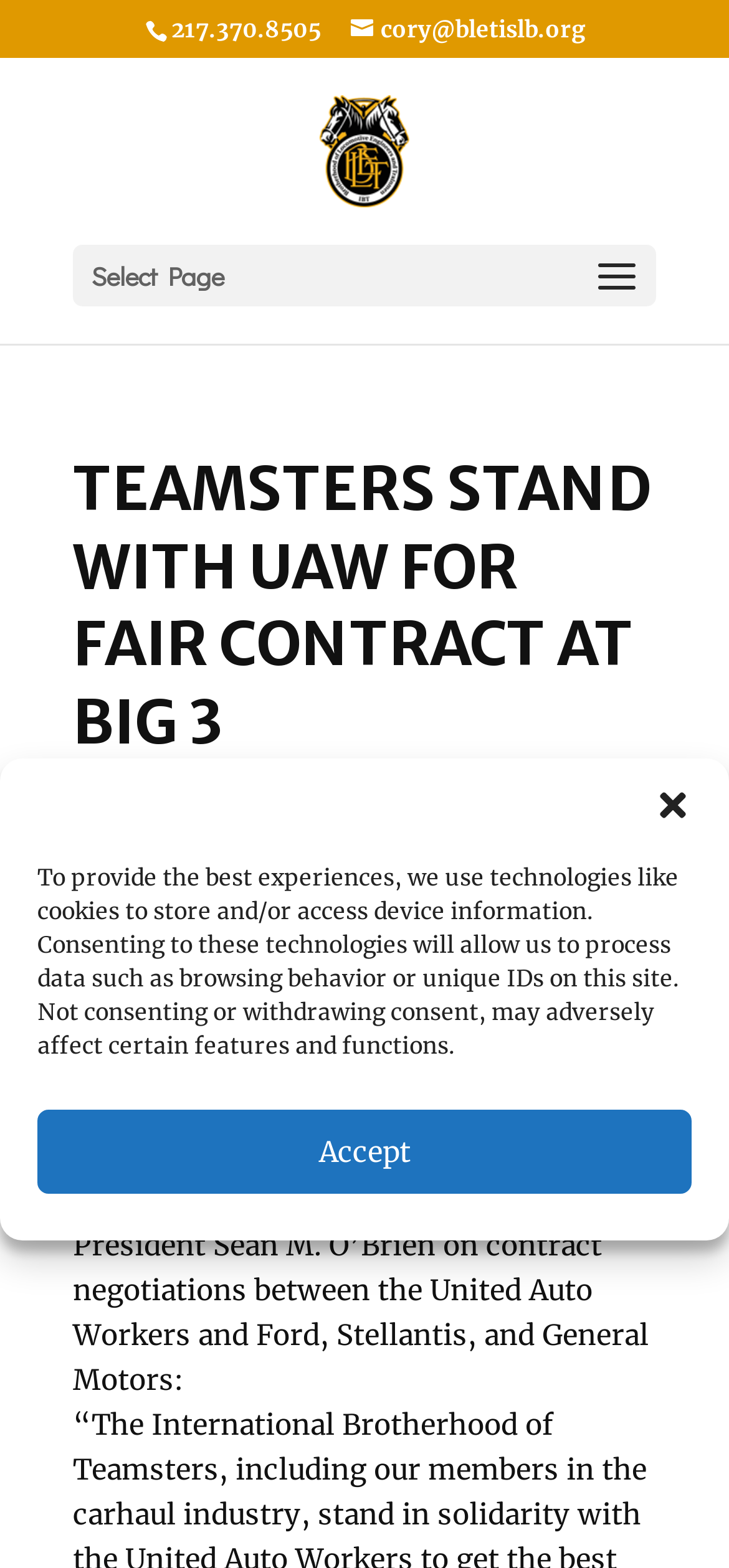Offer a detailed account of what is visible on the webpage.

The webpage appears to be an article or news page from the BLET Illinois State Legislative Board. At the top, there is a dialog box for managing cookie consent, which can be closed by a button at the top right corner. Below the dialog box, there is a phone number "217.370.8505" and two links, one for an email address and another for the BLET Illinois State Legislative Board, accompanied by a small image.

On the left side, there is a dropdown menu labeled "Select Page". The main content of the page is an article with a heading "TEAMSTERS STAND WITH UAW FOR FAIR CONTRACT AT BIG 3 AUTOMAKERS", which is positioned near the top center of the page. Below the heading, there is a date "Sep 15, 2023" and a statement from Teamsters General President Sean M. O'Brien regarding contract negotiations between the United Auto Workers and Ford, Stellantis, and General Motors.